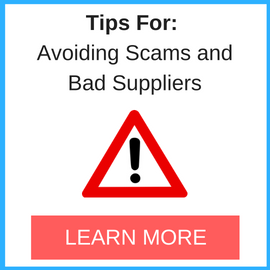Write a descriptive caption for the image, covering all notable aspects.

The image features a warning graphic designed to provide guidance on how to protect oneself from scams and unreliable suppliers. At the top of the image, the bold text states, "Tips For:", followed by a prominent subtitle that reads, "Avoiding Scams and Bad Suppliers." Below this text, there is a striking red triangular caution symbol, emphasizing the importance of vigilance in procurement practices. At the bottom, a prominent button invites viewers to "LEARN MORE," making it easy for users to access additional resources and strategies for safe purchasing. The design elements, including the blue border and the clear call to action, effectively draw attention to the critical message of safeguarding against fraudulent activities in transactions.